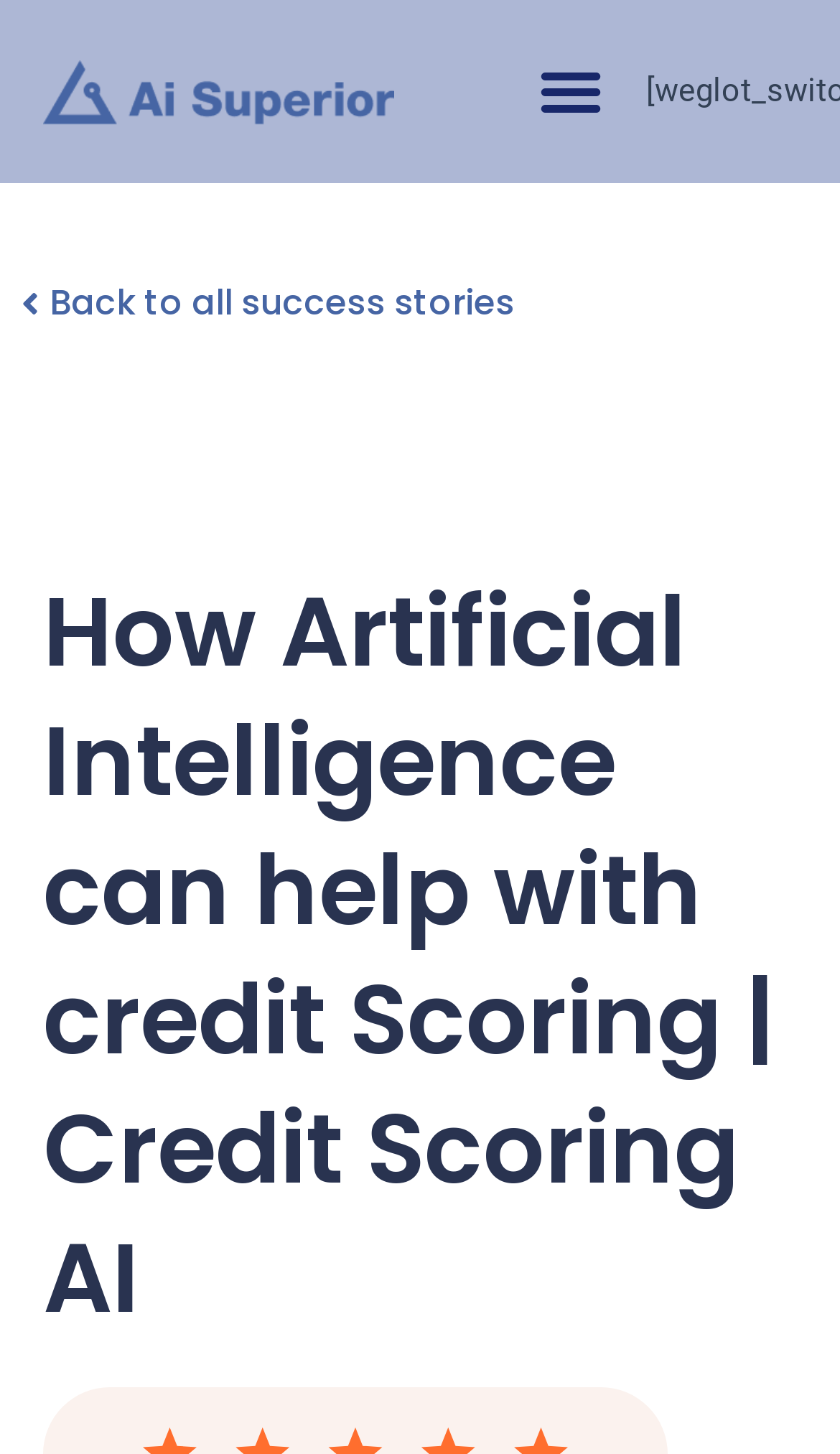Using the provided element description: "为您推荐", identify the bounding box coordinates. The coordinates should be four floats between 0 and 1 in the order [left, top, right, bottom].

None